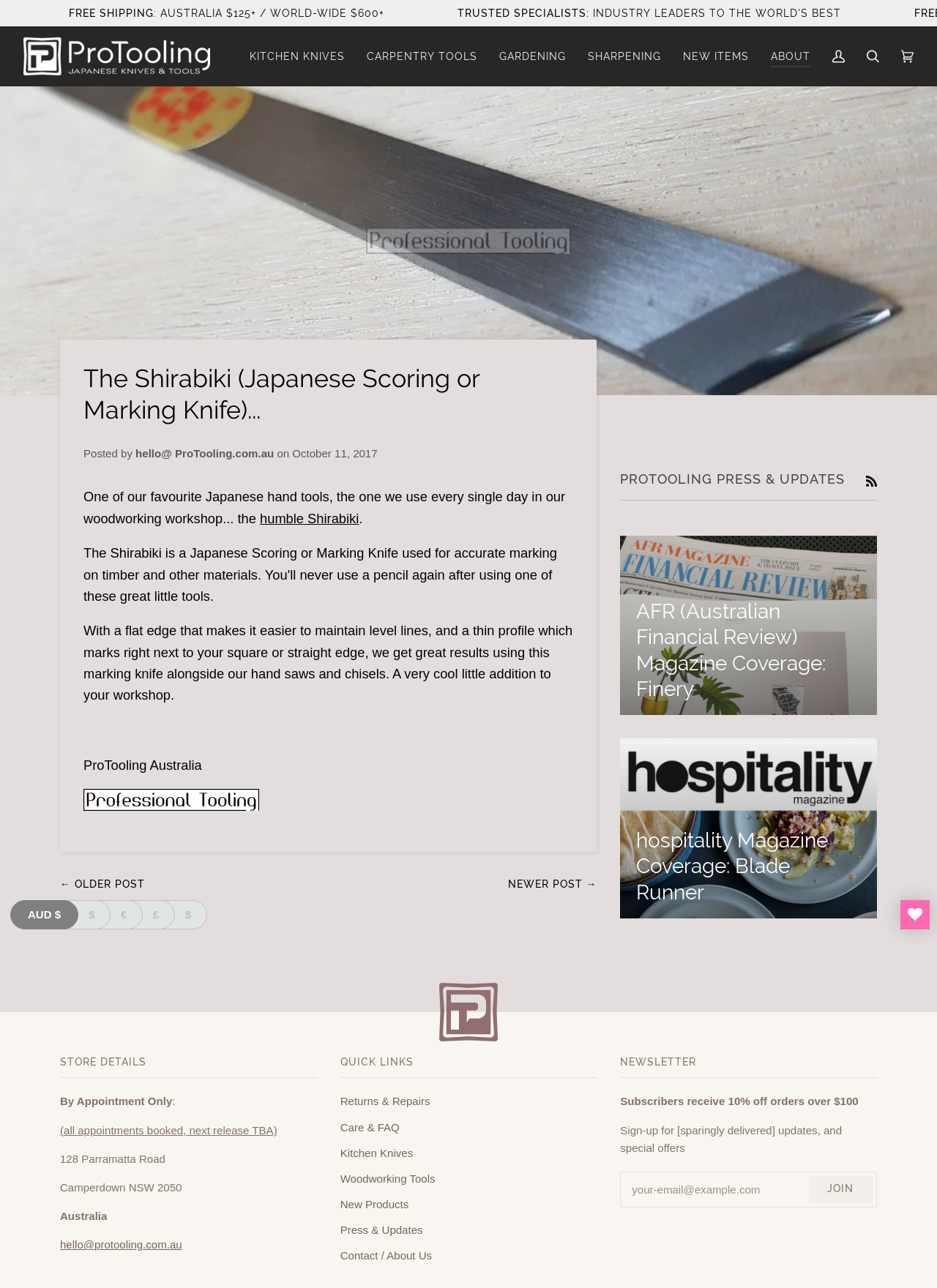Please determine the headline of the webpage and provide its content.

The Shirabiki (Japanese Scoring or Marking Knife)...